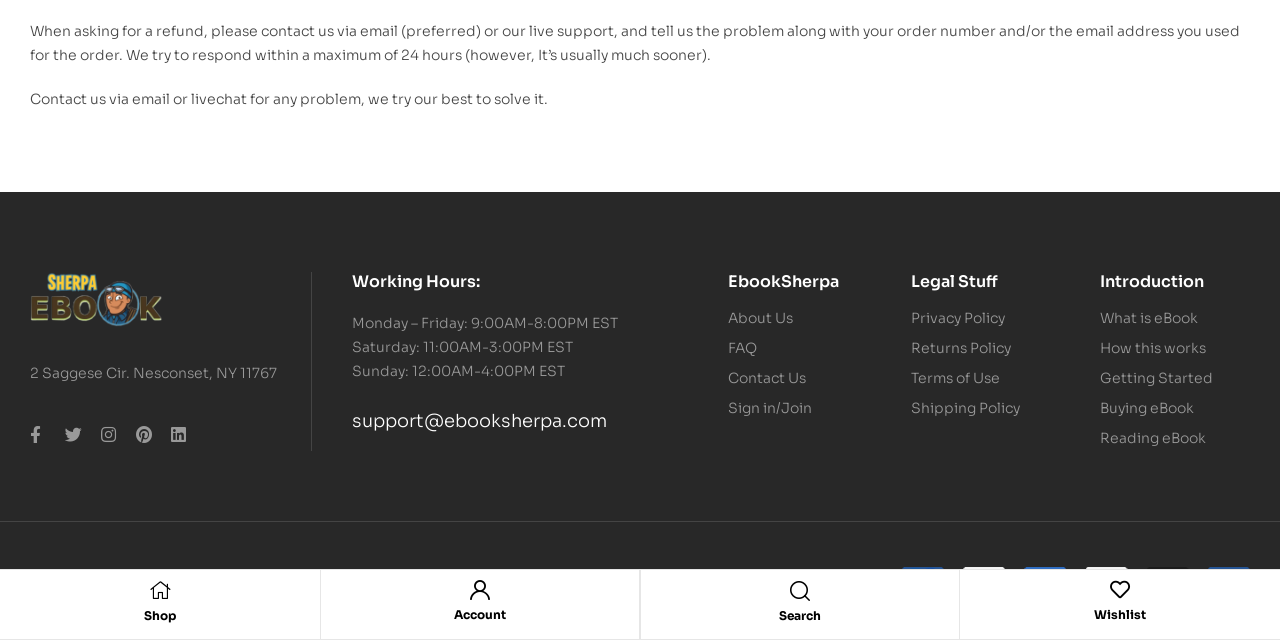Determine the bounding box coordinates of the UI element described below. Use the format (top-left x, top-left y, bottom-right x, bottom-right y) with floating point numbers between 0 and 1: How this works

[0.86, 0.526, 0.974, 0.564]